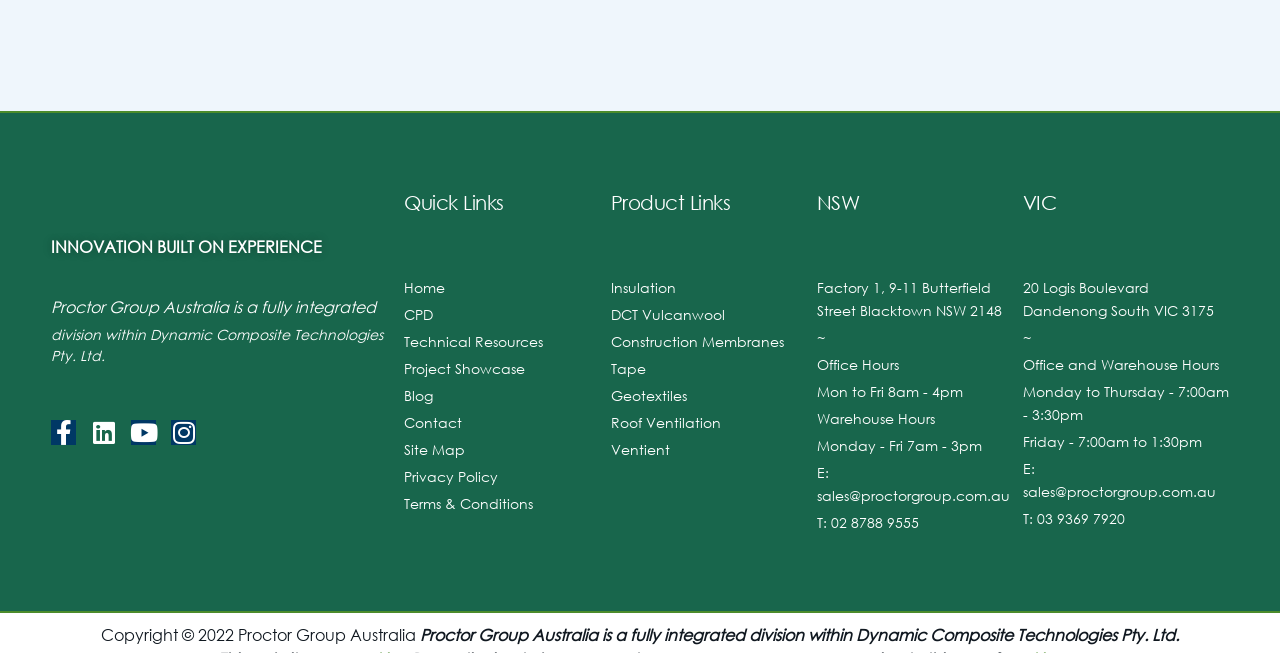Use a single word or phrase to answer the question:
What are the office hours in VIC?

Monday to Thursday - 7:00am - 3:30pm, Friday - 7:00am to 1:30pm